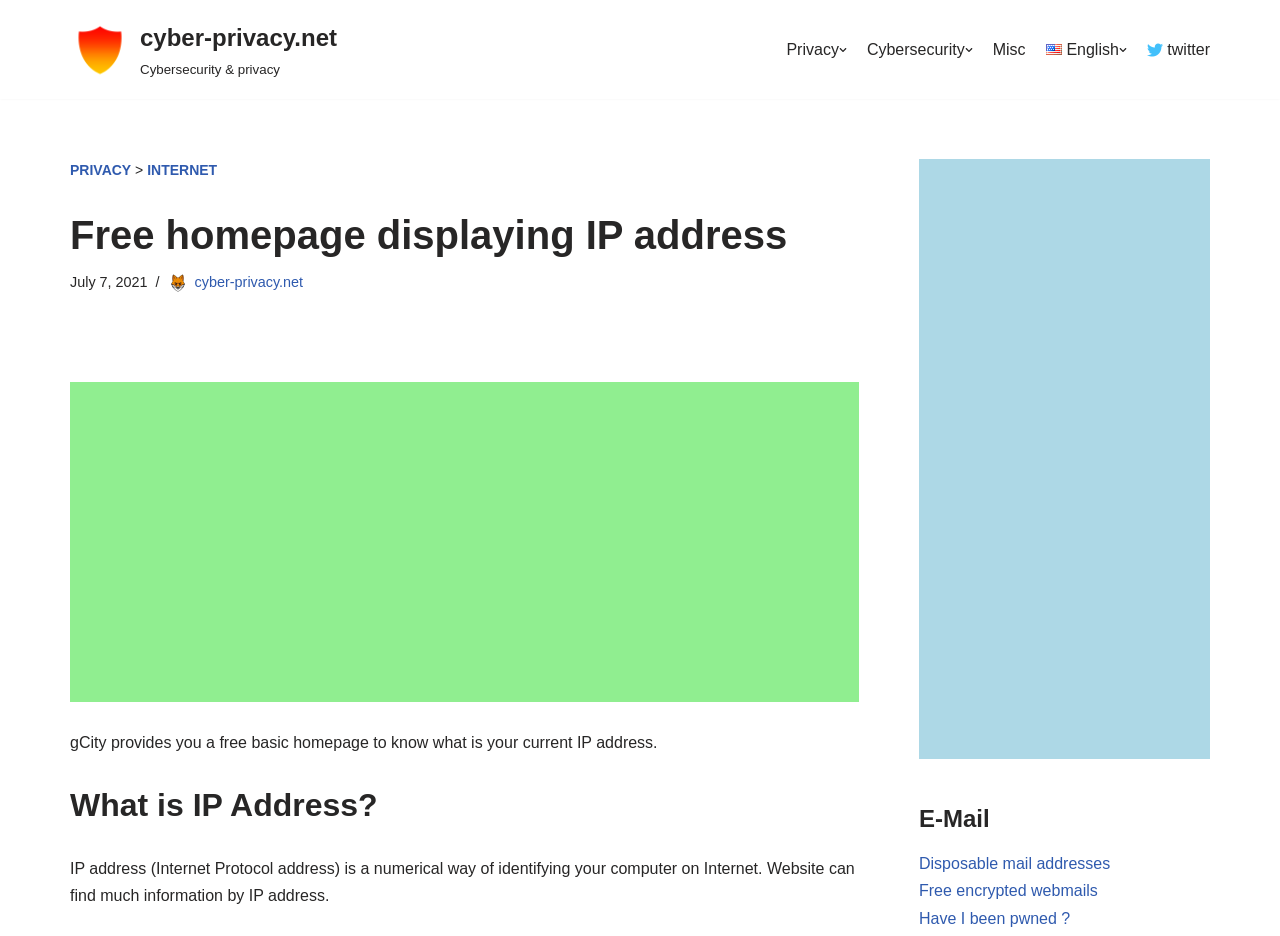Provide an in-depth description of the elements and layout of the webpage.

This webpage is a free basic startup homepage that displays the user's IP address without any ads or unnecessary text. At the top left, there is a "Skip to content" link. Next to it, there is a link to "cyber-privacy.net Cybersecurity & privacy". 

On the top right, there is a primary navigation menu with links to "Privacy", "Cybersecurity", "Misc", "English", and a Twitter link with a corresponding icon. Each of these links has a button with an icon next to it.

Below the navigation menu, there is a heading that reads "Free homepage displaying IP address". Underneath, there is a time element showing the current date, "July 7, 2021", along with an image of the cyber-privacy.net logo. 

To the right of the logo, there is a link to cyber-privacy.net. The webpage then displays a region labeled "Advertisement" that takes up a significant portion of the page.

Below the advertisement, there is a paragraph of text explaining that the webpage provides a free basic homepage to display the user's current IP address. 

Following this, there is a heading that asks "What is IP Address?" and a subsequent paragraph explaining that an IP address is a numerical way of identifying a computer on the internet, and that websites can gather information from it.

At the bottom right, there are links to "Disposable mail addresses", "Free encrypted webmails", and "Have I been pwned?" under the label "E-Mail".